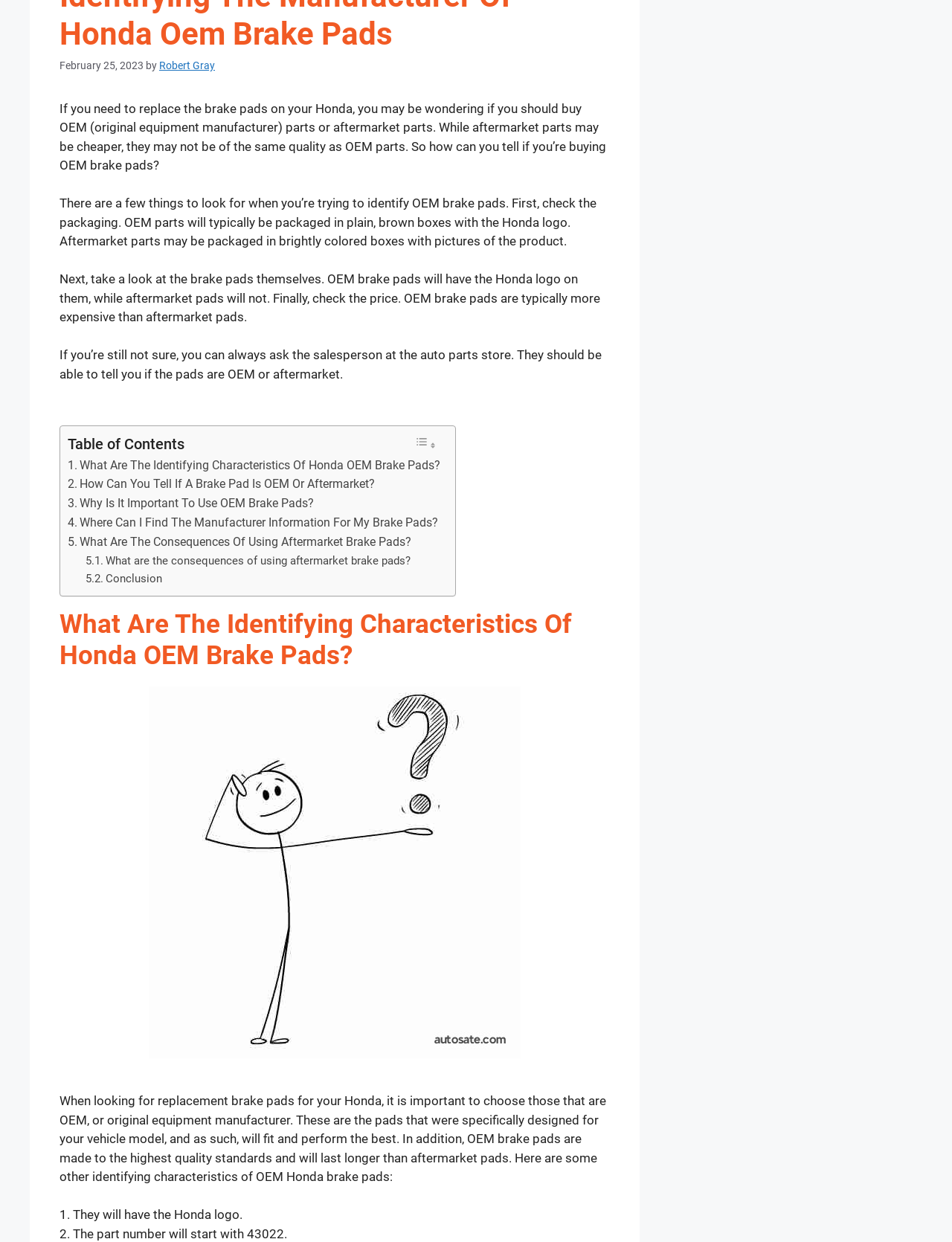Find the bounding box coordinates corresponding to the UI element with the description: "Robert Gray". The coordinates should be formatted as [left, top, right, bottom], with values as floats between 0 and 1.

[0.167, 0.048, 0.226, 0.058]